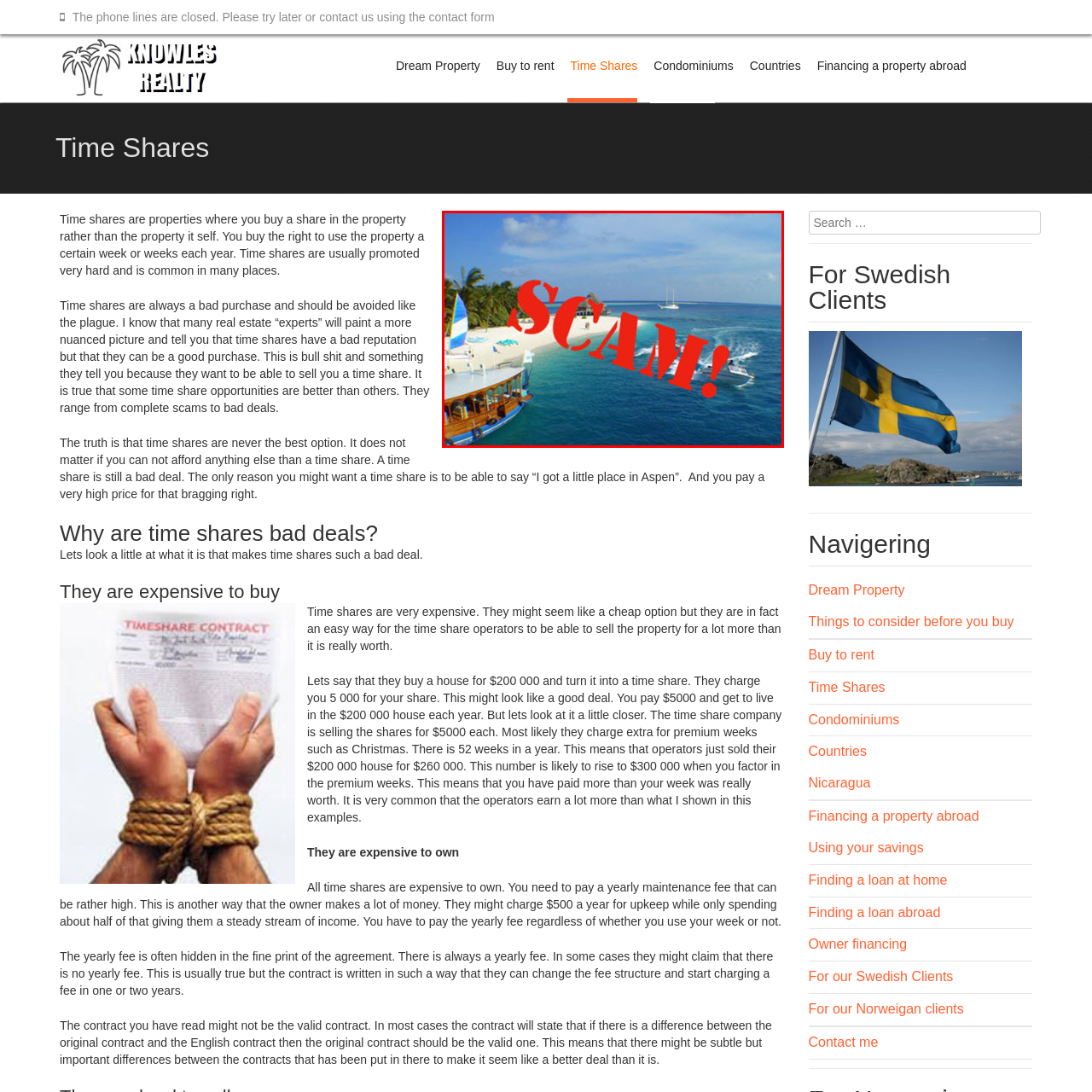Observe the content highlighted by the red box and supply a one-word or short phrase answer to the question: What is the warning about in the image?

Time share scams